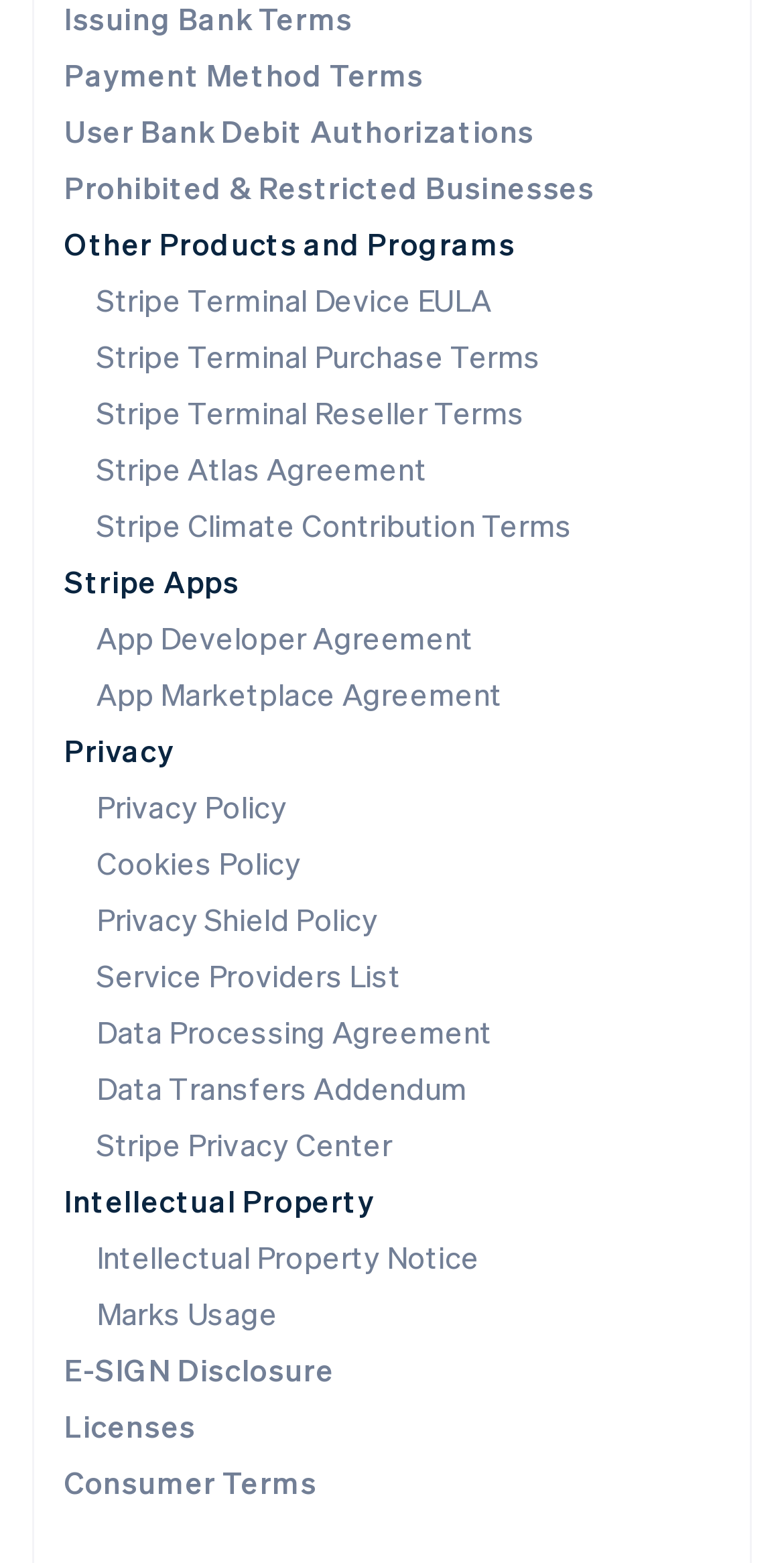What is the purpose of the 'Data Processing Agreement'? Look at the image and give a one-word or short phrase answer.

Privacy